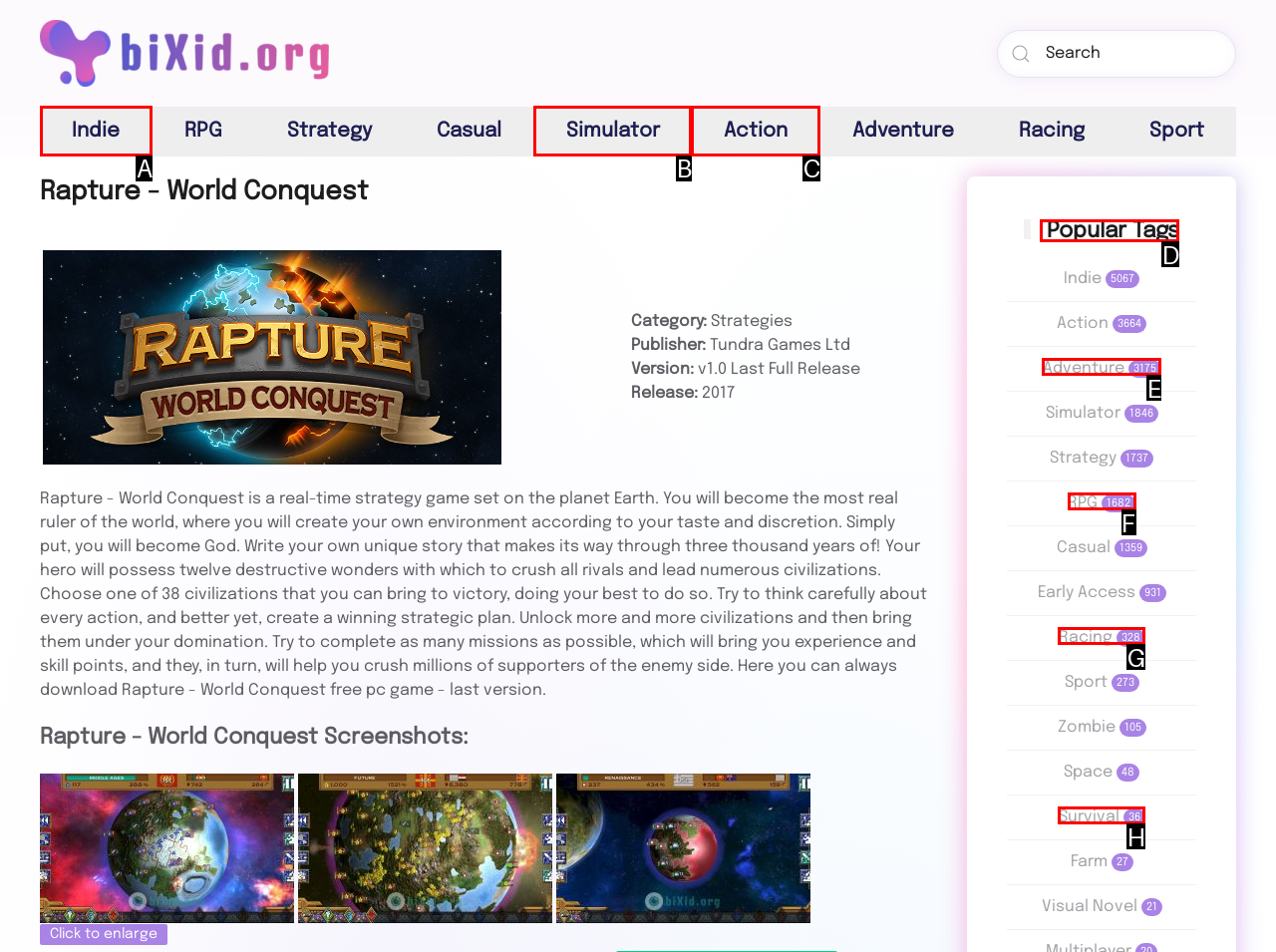Determine which letter corresponds to the UI element to click for this task: View popular tags
Respond with the letter from the available options.

D